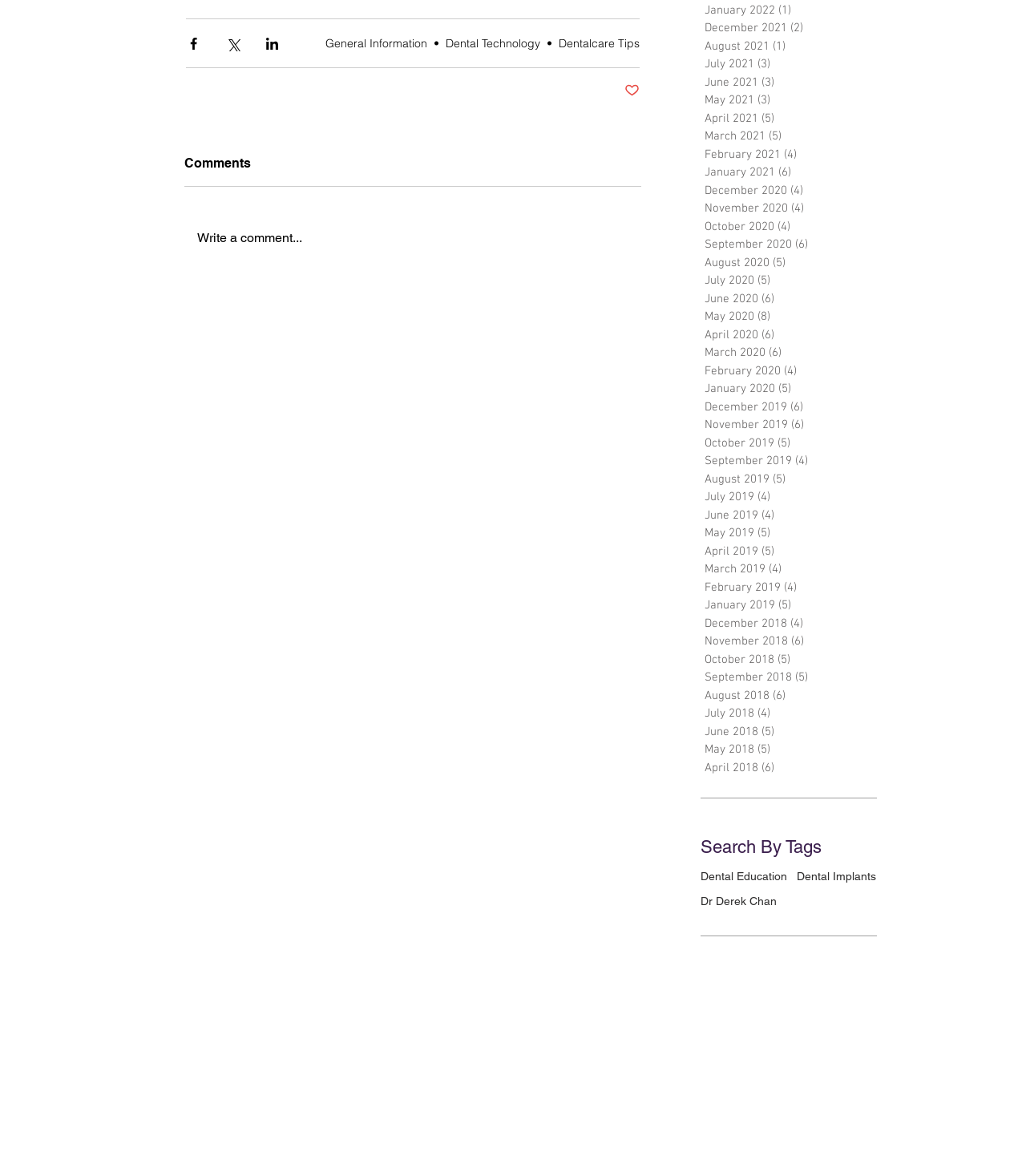What is the title of the section below the archive section?
Using the image, provide a concise answer in one word or a short phrase.

Search By Tags